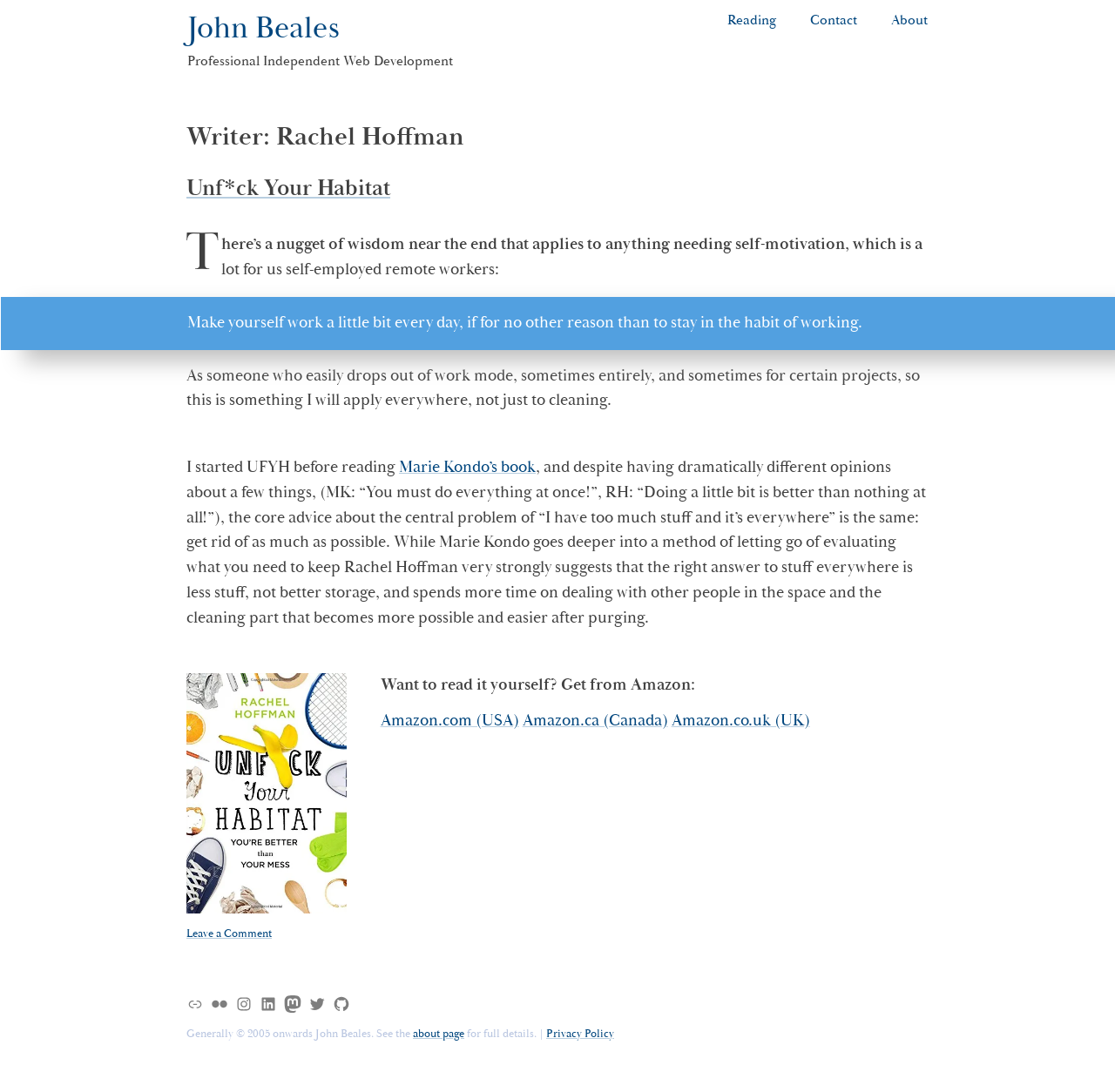Identify the bounding box coordinates of the specific part of the webpage to click to complete this instruction: "Buy the book from Amazon.com (USA)".

[0.341, 0.65, 0.465, 0.67]